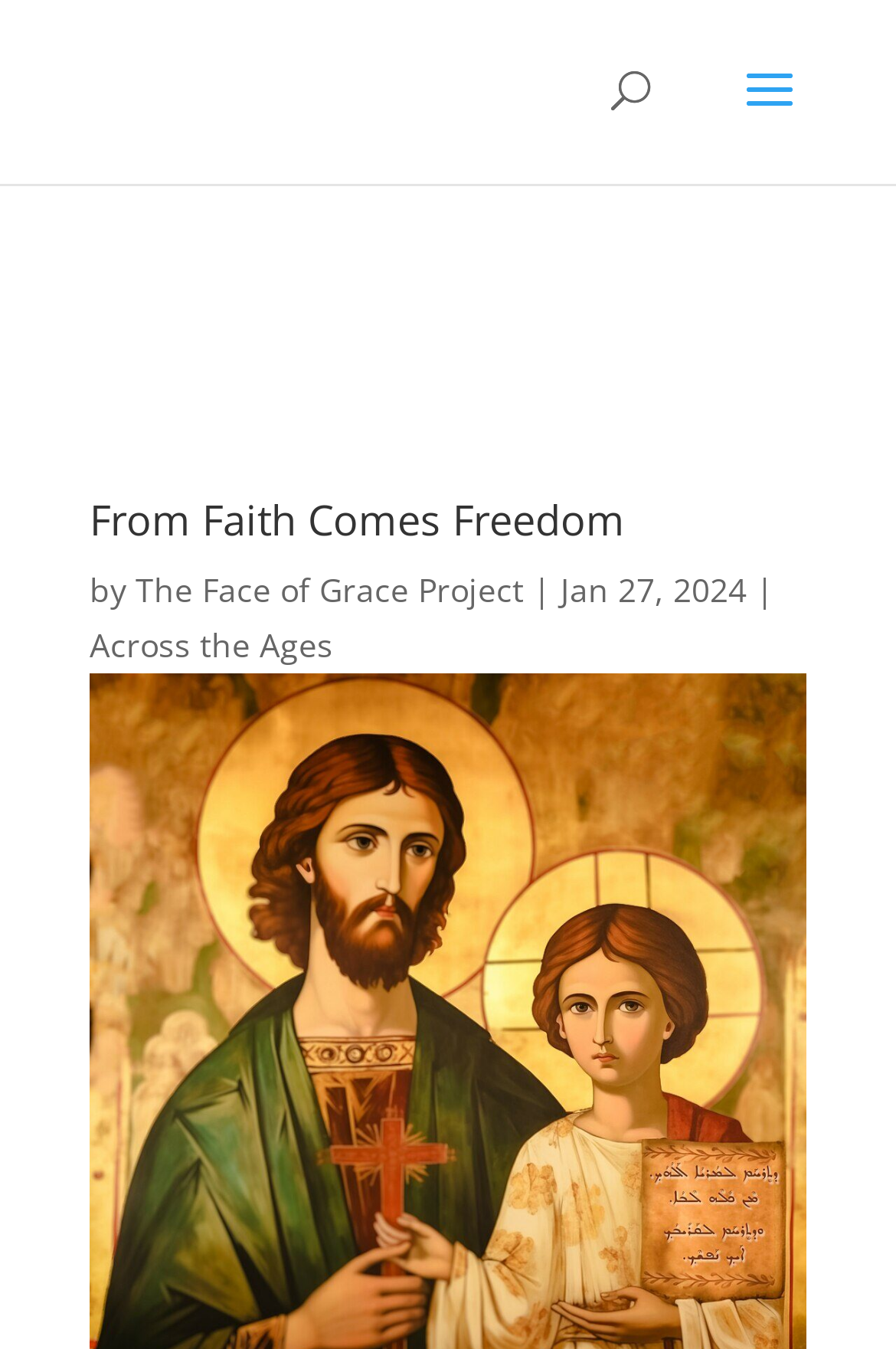How many links are present on the webpage?
Answer the question based on the image using a single word or a brief phrase.

2